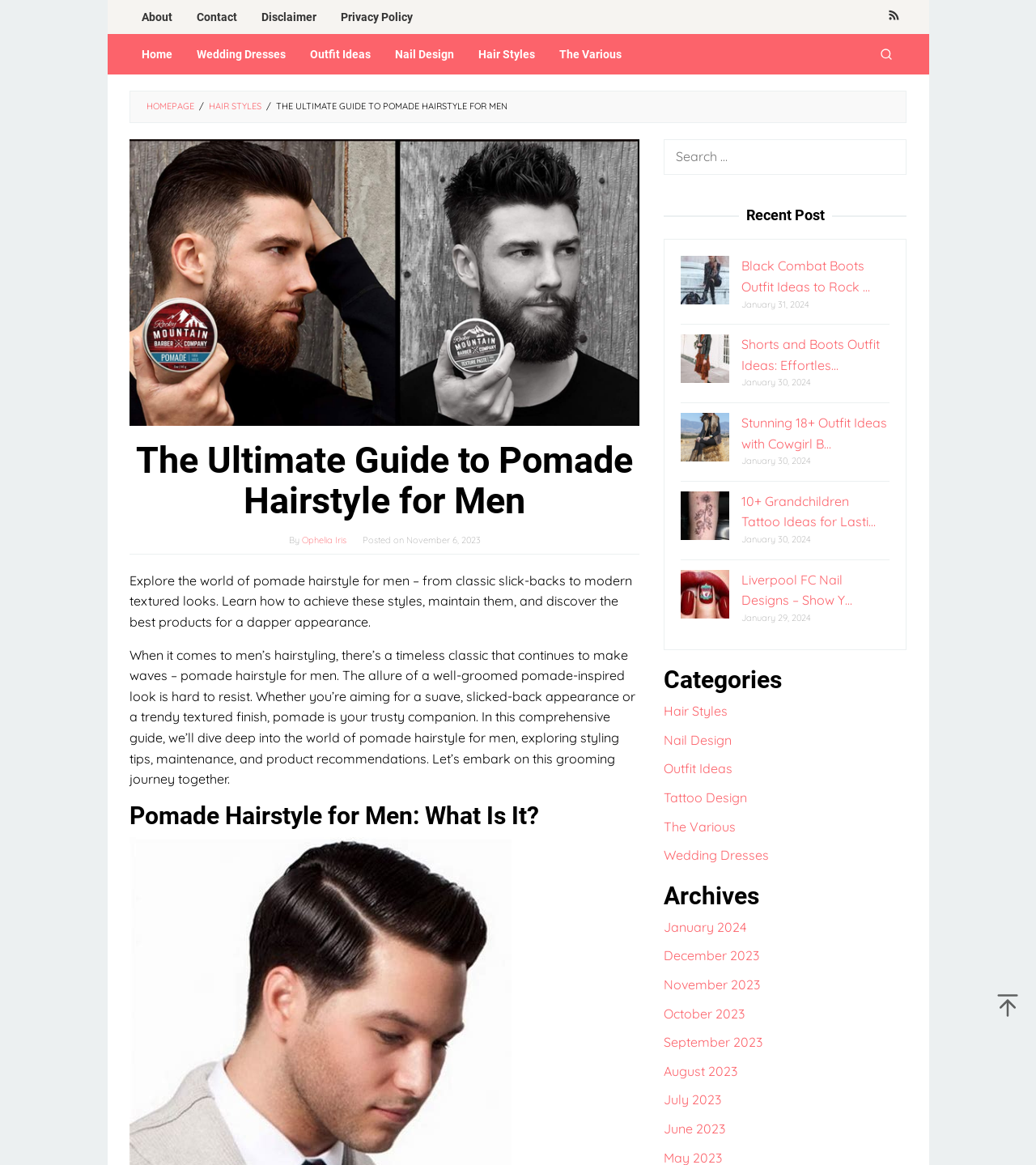Ascertain the bounding box coordinates for the UI element detailed here: "About Us". The coordinates should be provided as [left, top, right, bottom] with each value being a float between 0 and 1.

None